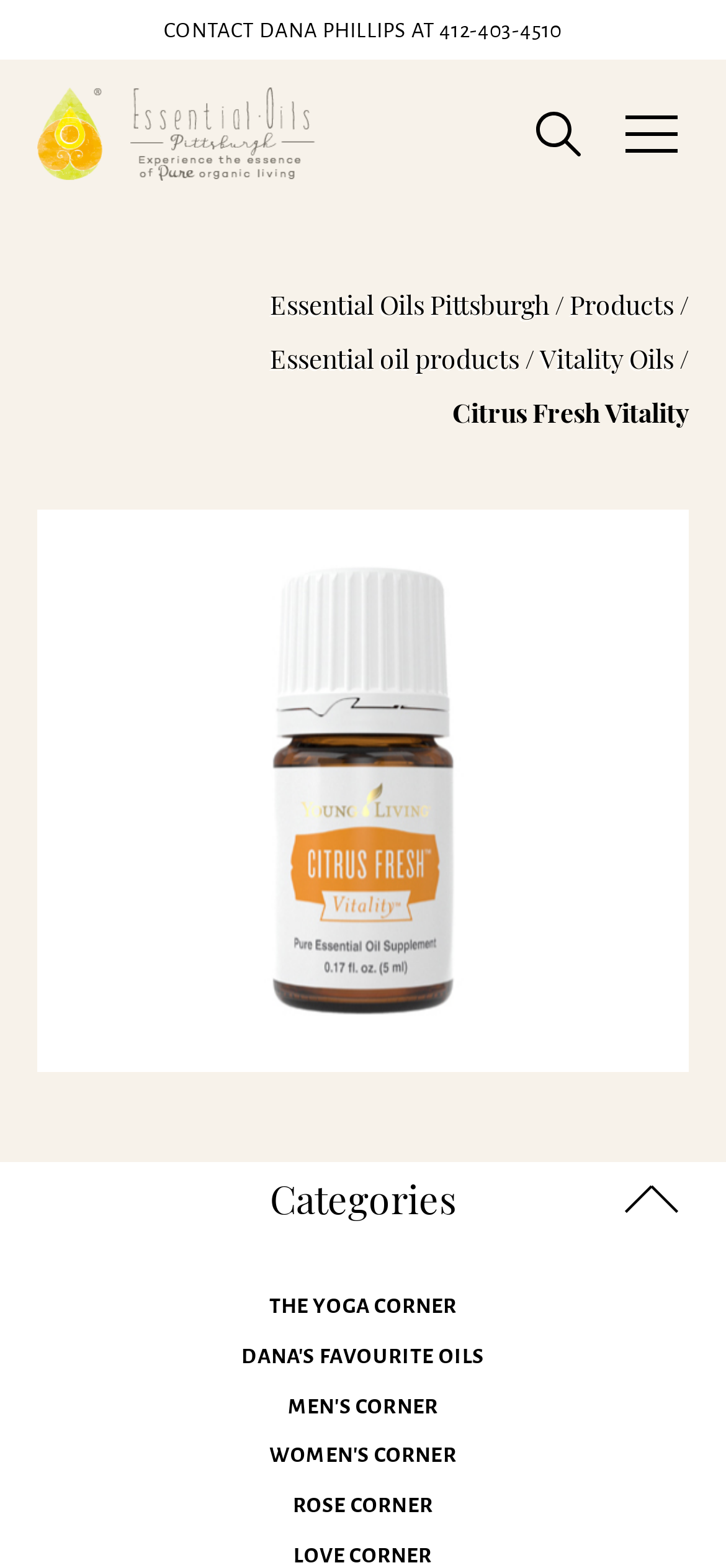Answer the following inquiry with a single word or phrase:
How many categories are listed on the webpage?

7